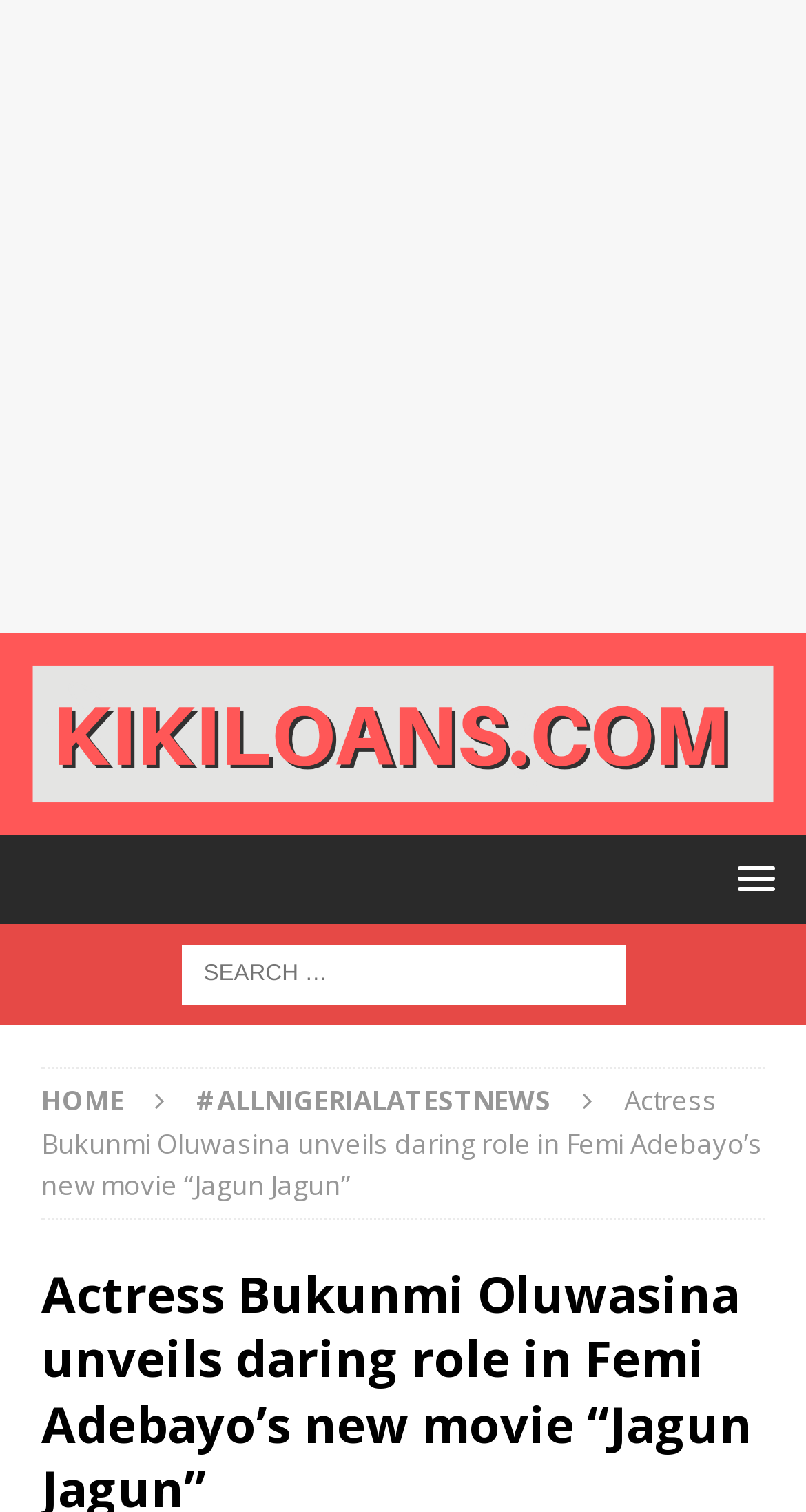What is the website's name?
Refer to the image and provide a detailed answer to the question.

The answer can be found in the link element with the text 'Kikiloans.com' and the image element with the same text. This suggests that Kikiloans.com is the name of the website.